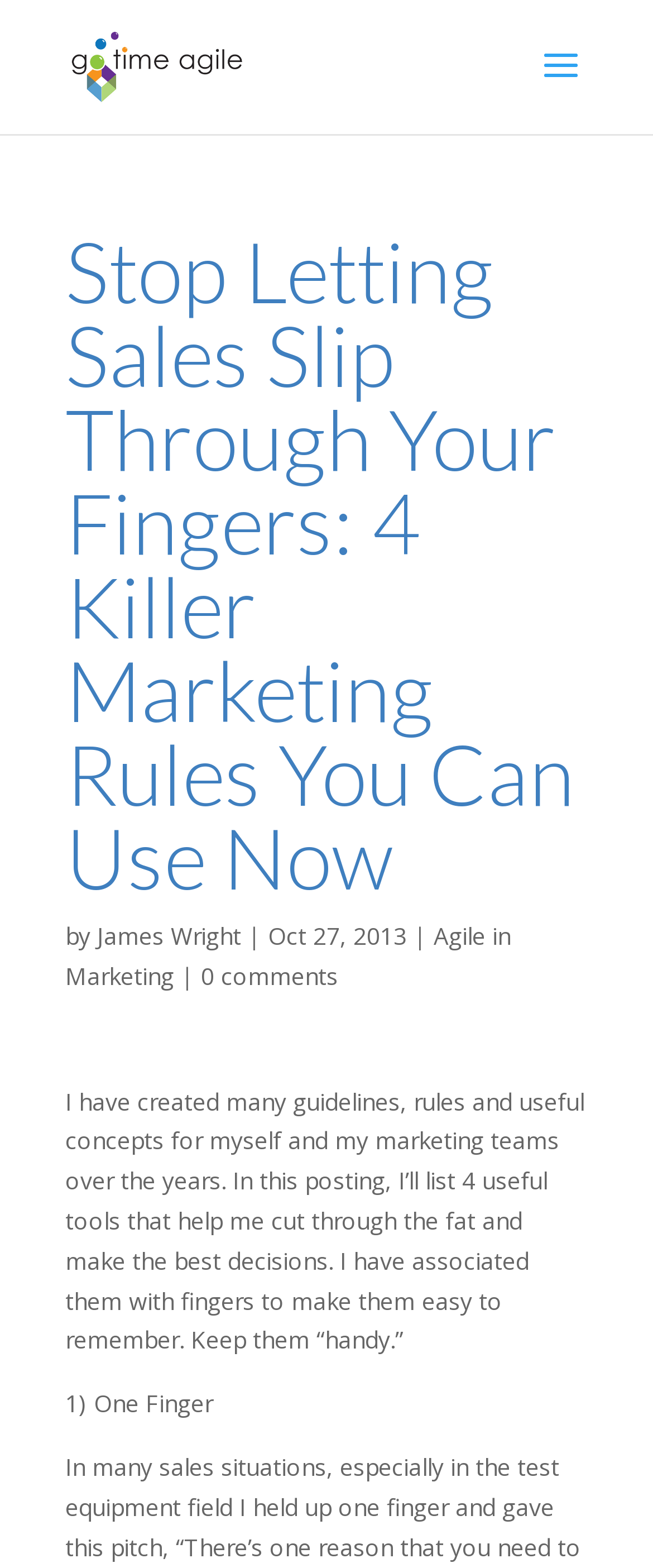Determine the bounding box for the UI element as described: "James Wright". The coordinates should be represented as four float numbers between 0 and 1, formatted as [left, top, right, bottom].

[0.149, 0.587, 0.369, 0.607]